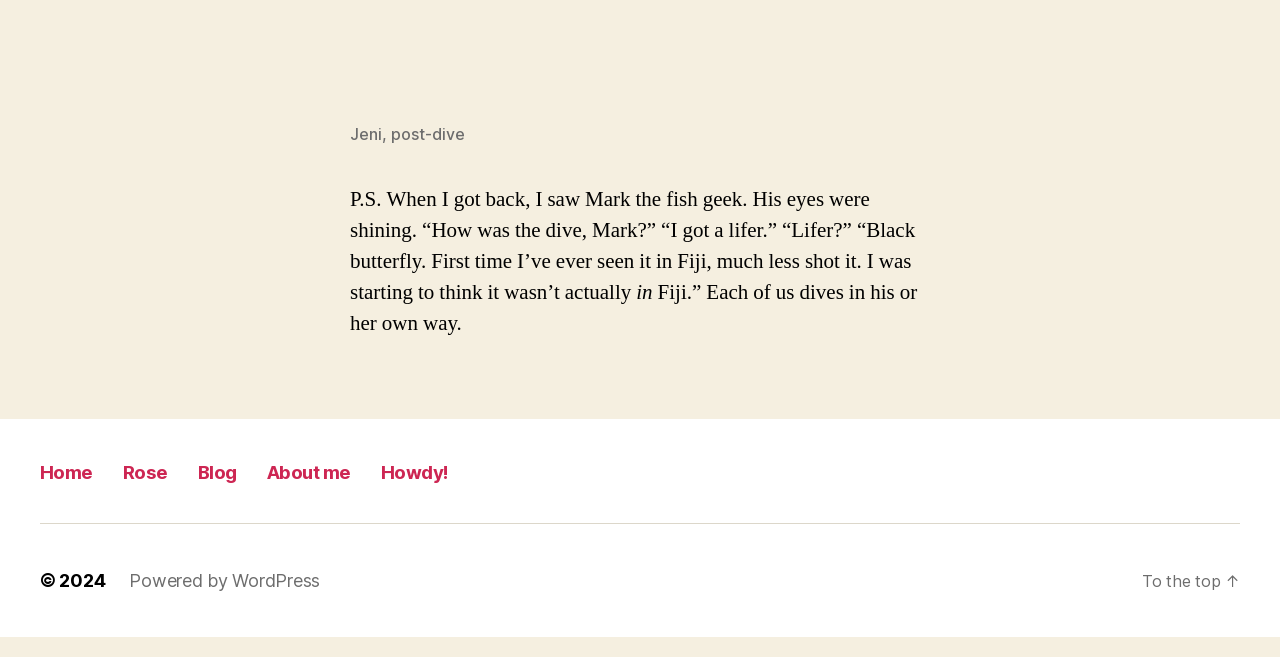Using the webpage screenshot, find the UI element described by Powered by WordPress. Provide the bounding box coordinates in the format (top-left x, top-left y, bottom-right x, bottom-right y), ensuring all values are floating point numbers between 0 and 1.

[0.101, 0.898, 0.25, 0.93]